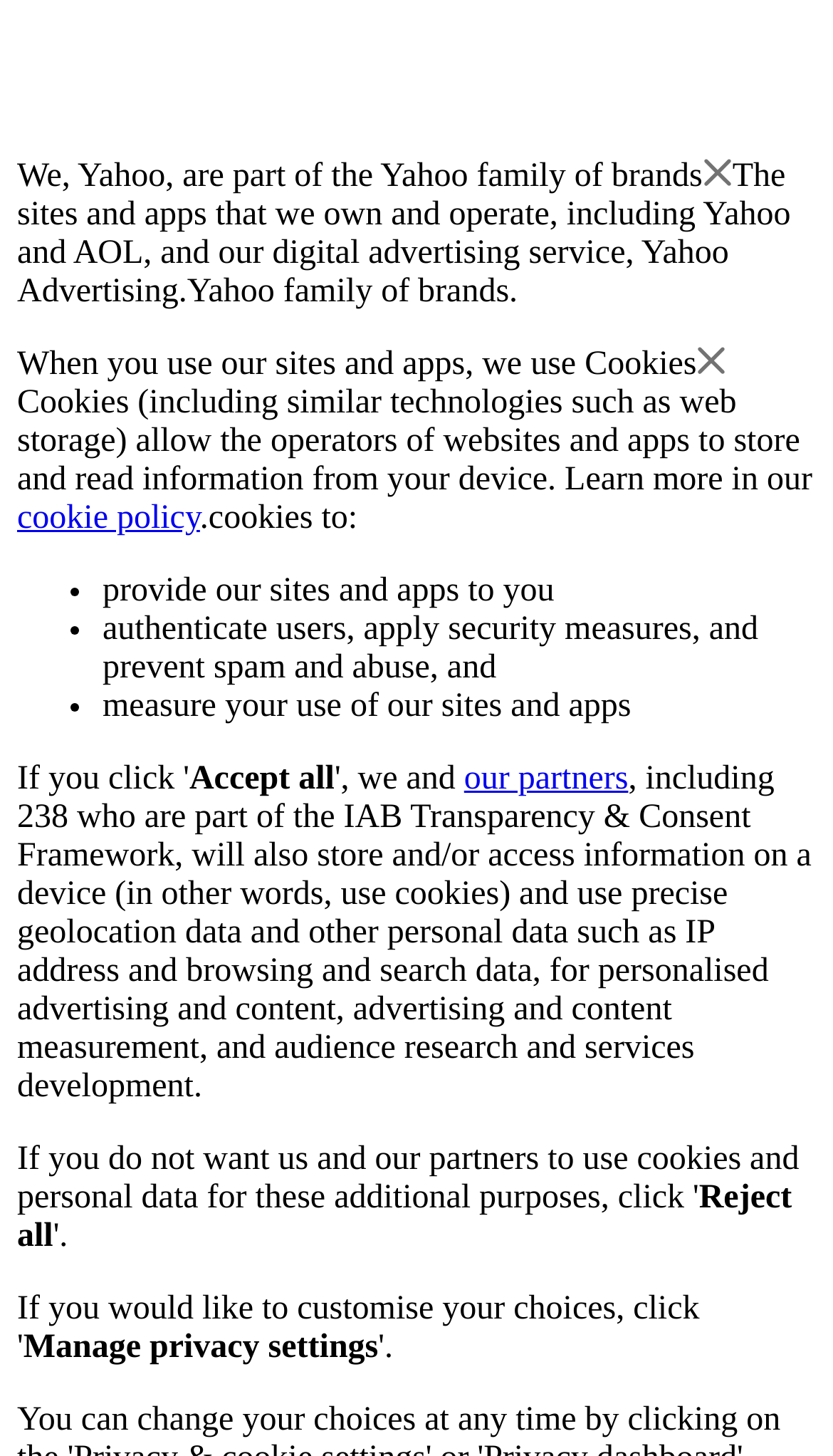Please answer the following question using a single word or phrase: 
How many partners are part of the IAB Transparency & Consent Framework?

238